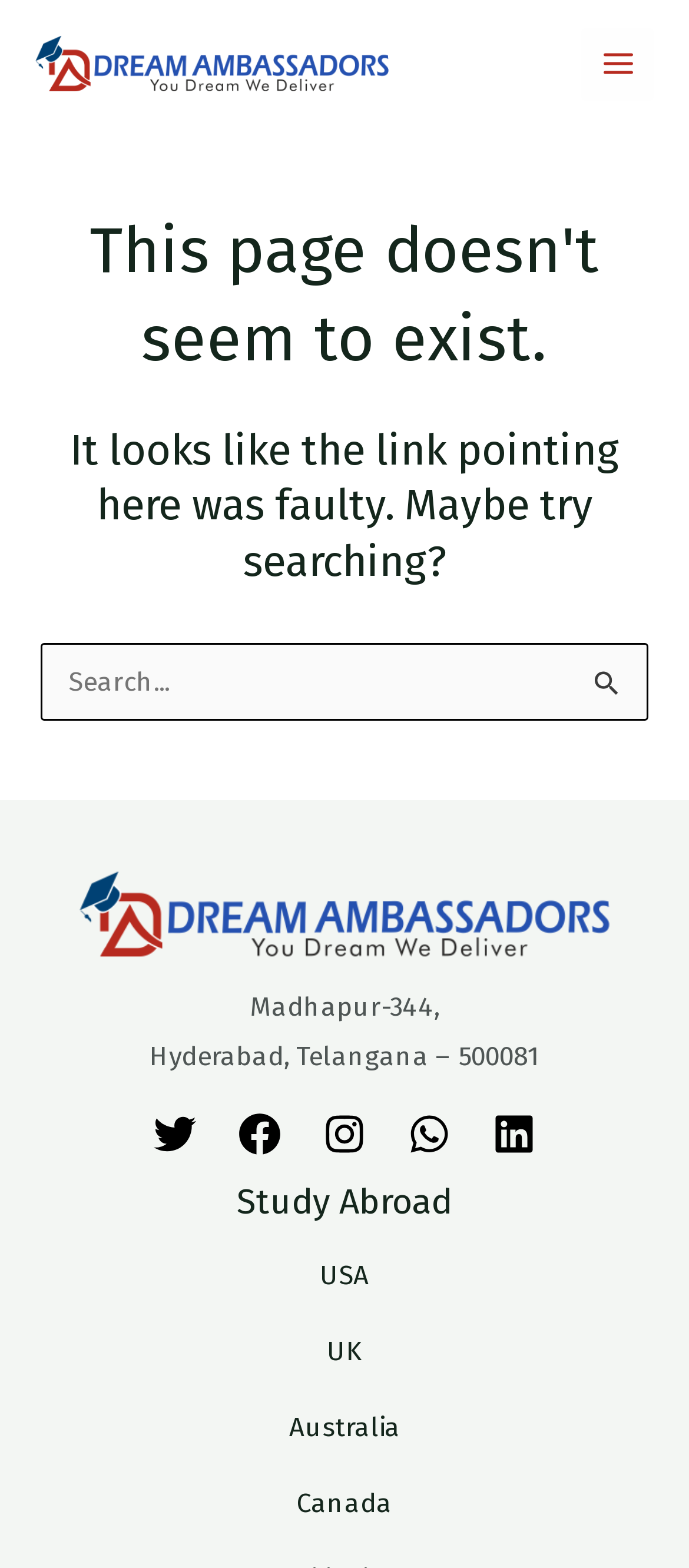What is the name of the website?
Please utilize the information in the image to give a detailed response to the question.

The name of the website can be found at the top of the page, where it says 'Dream Ambassadors' in the logo area.